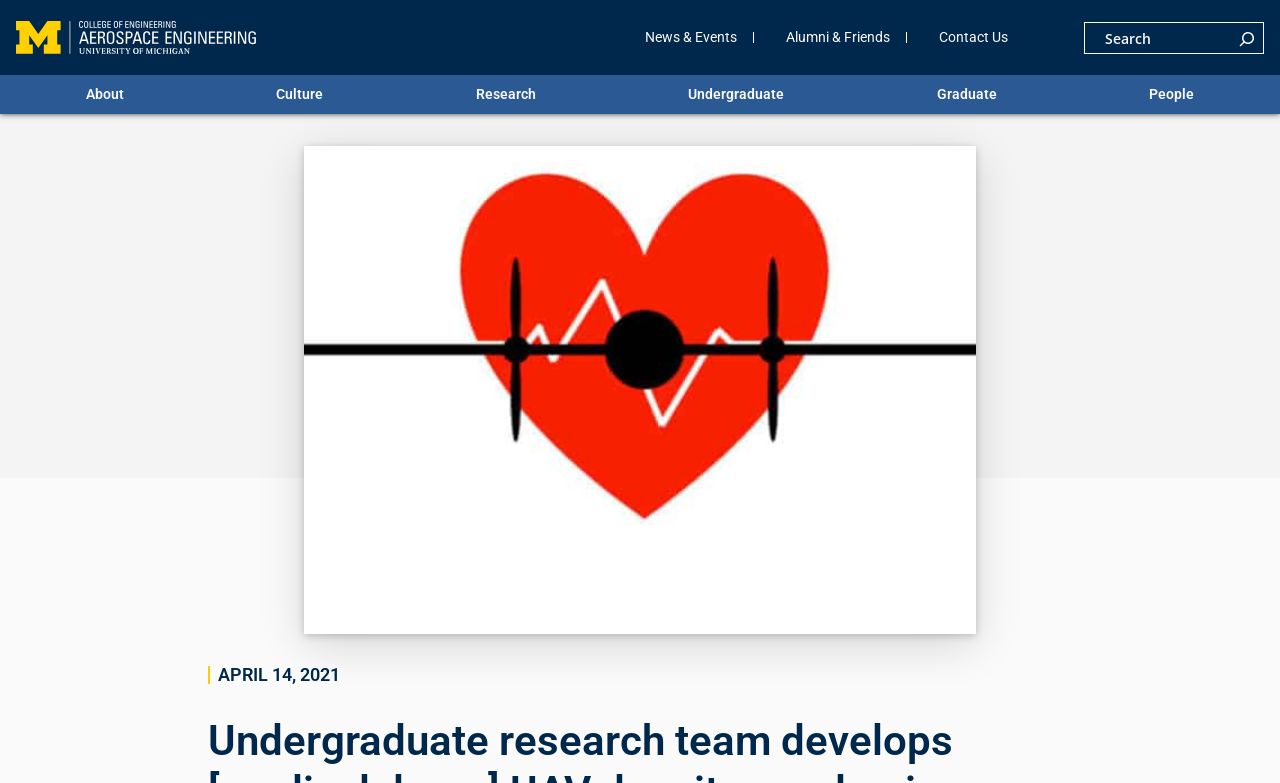Please mark the clickable region by giving the bounding box coordinates needed to complete this instruction: "Visit the Research page".

[0.361, 0.096, 0.43, 0.146]